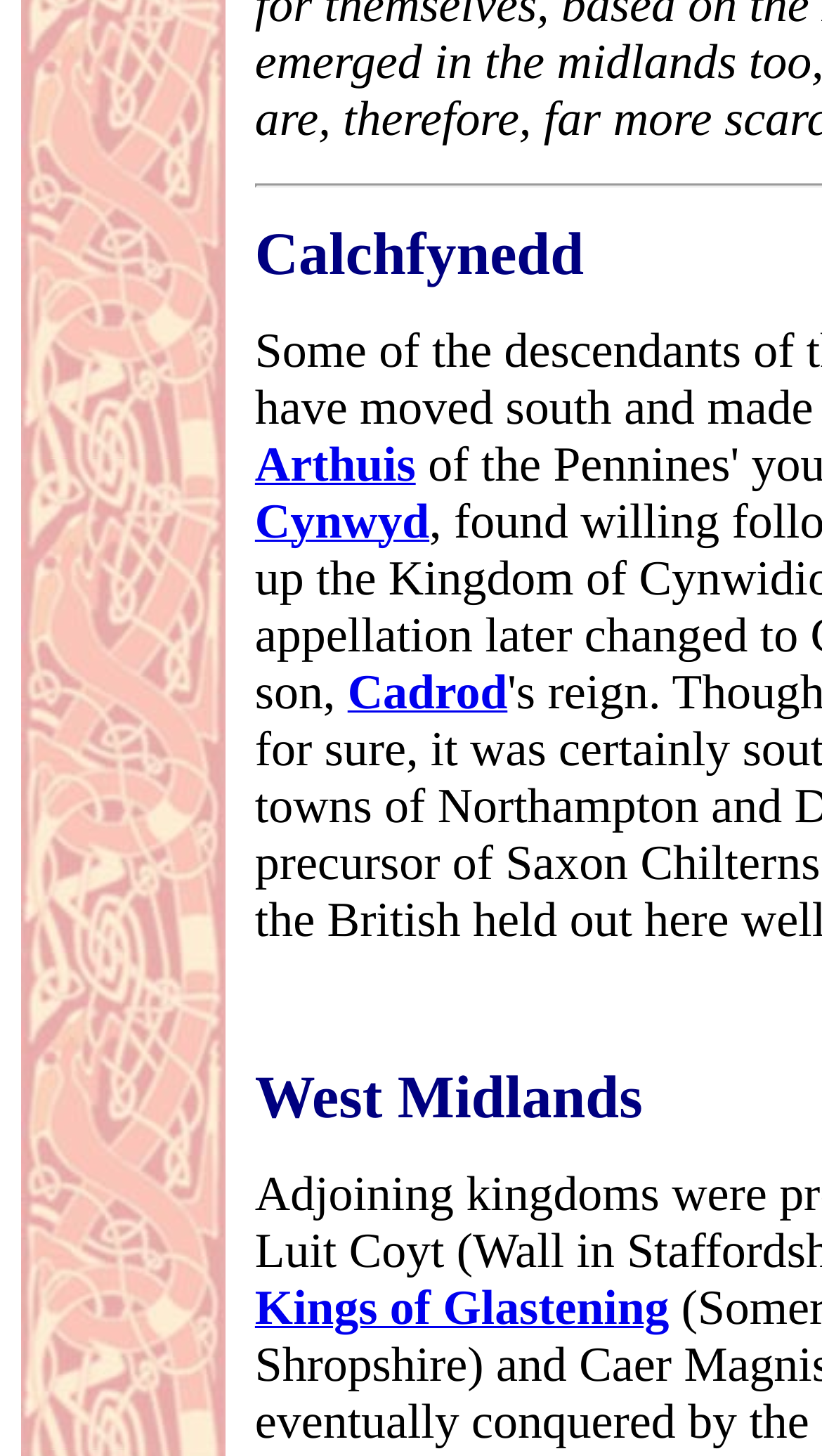Based on the element description "Cynwyd", predict the bounding box coordinates of the UI element.

[0.31, 0.352, 0.522, 0.374]